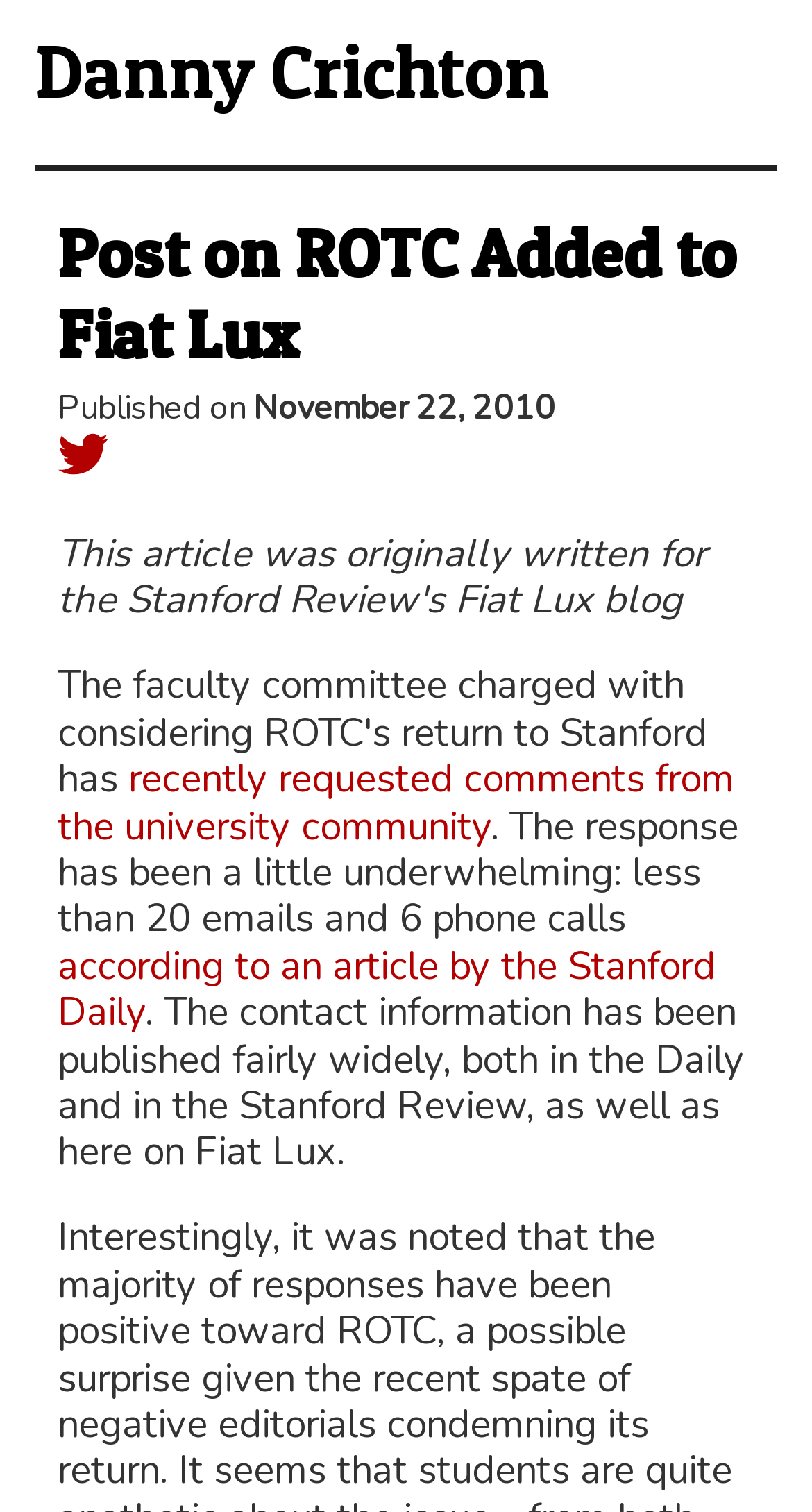Please provide a one-word or phrase answer to the question: 
Who is the author of the post?

Danny Crichton